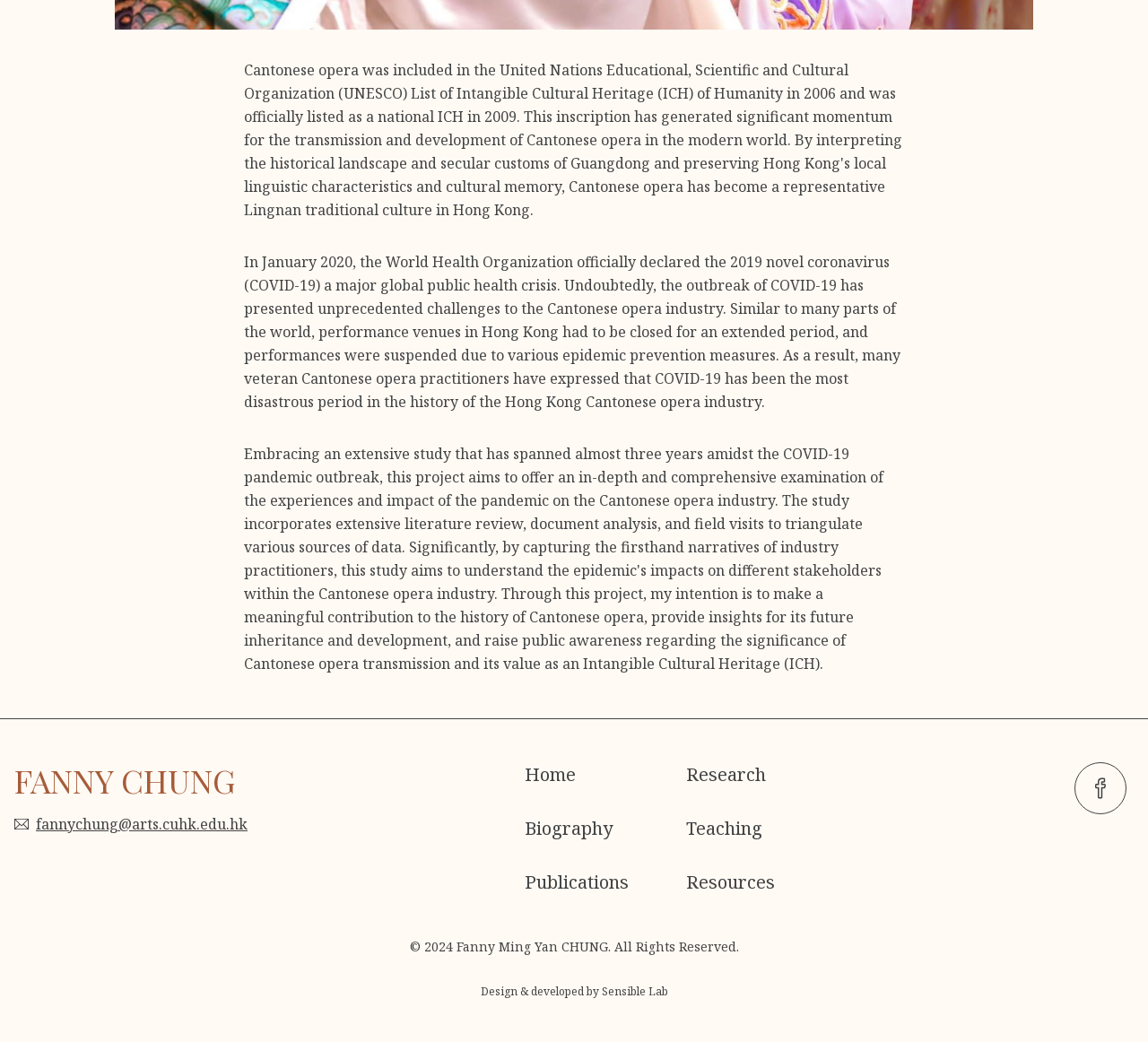Answer in one word or a short phrase: 
What is the copyright year of the webpage?

2024